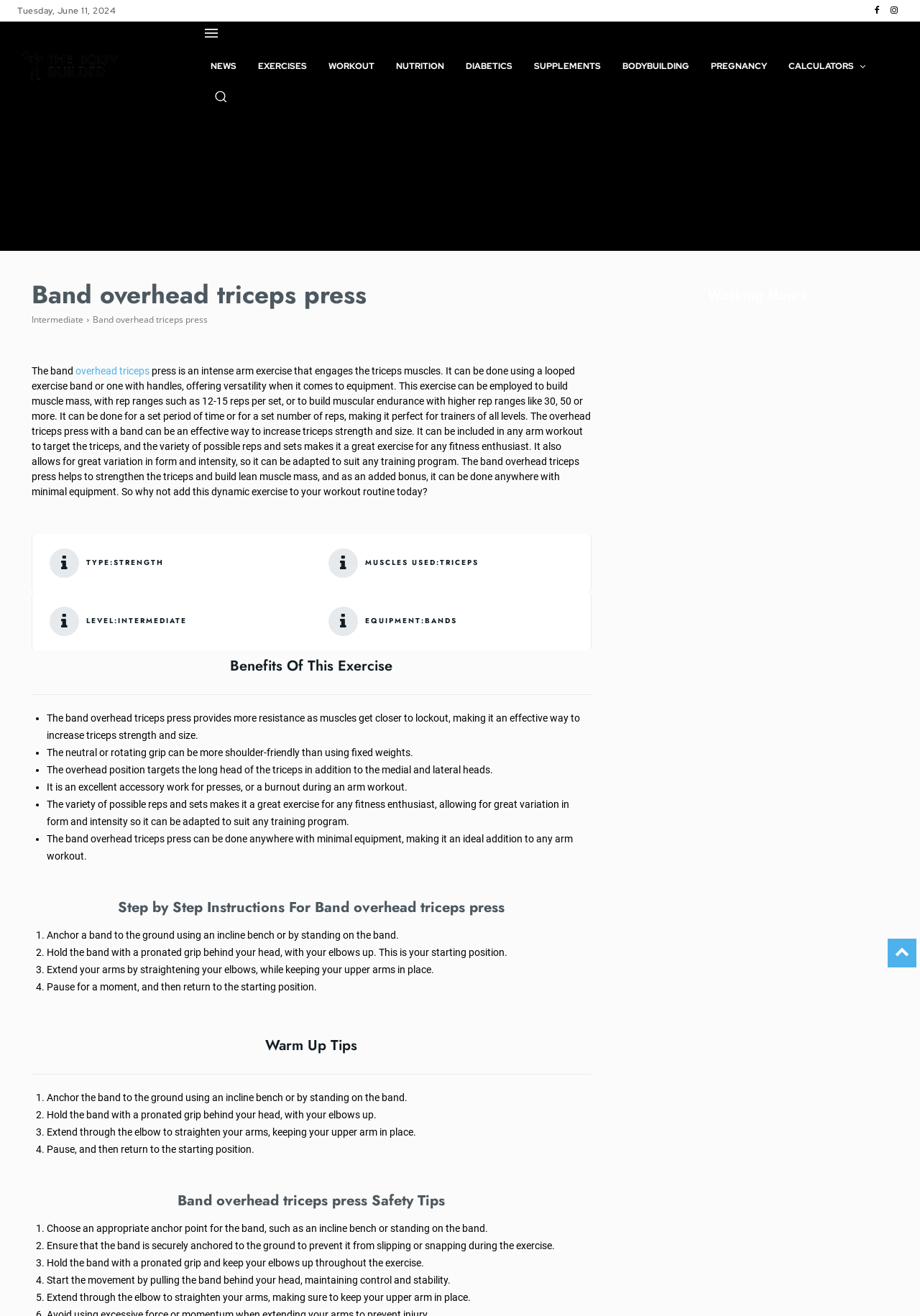Find the bounding box coordinates of the element you need to click on to perform this action: 'Click the 'BODYBUILDING' link'. The coordinates should be represented by four float values between 0 and 1, in the format [left, top, right, bottom].

[0.665, 0.034, 0.761, 0.067]